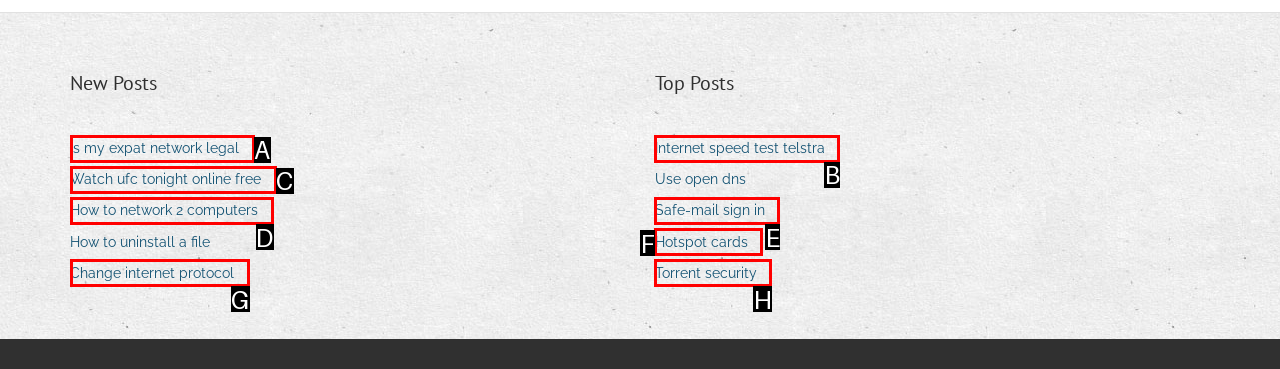Select the letter from the given choices that aligns best with the description: Torrent security. Reply with the specific letter only.

H